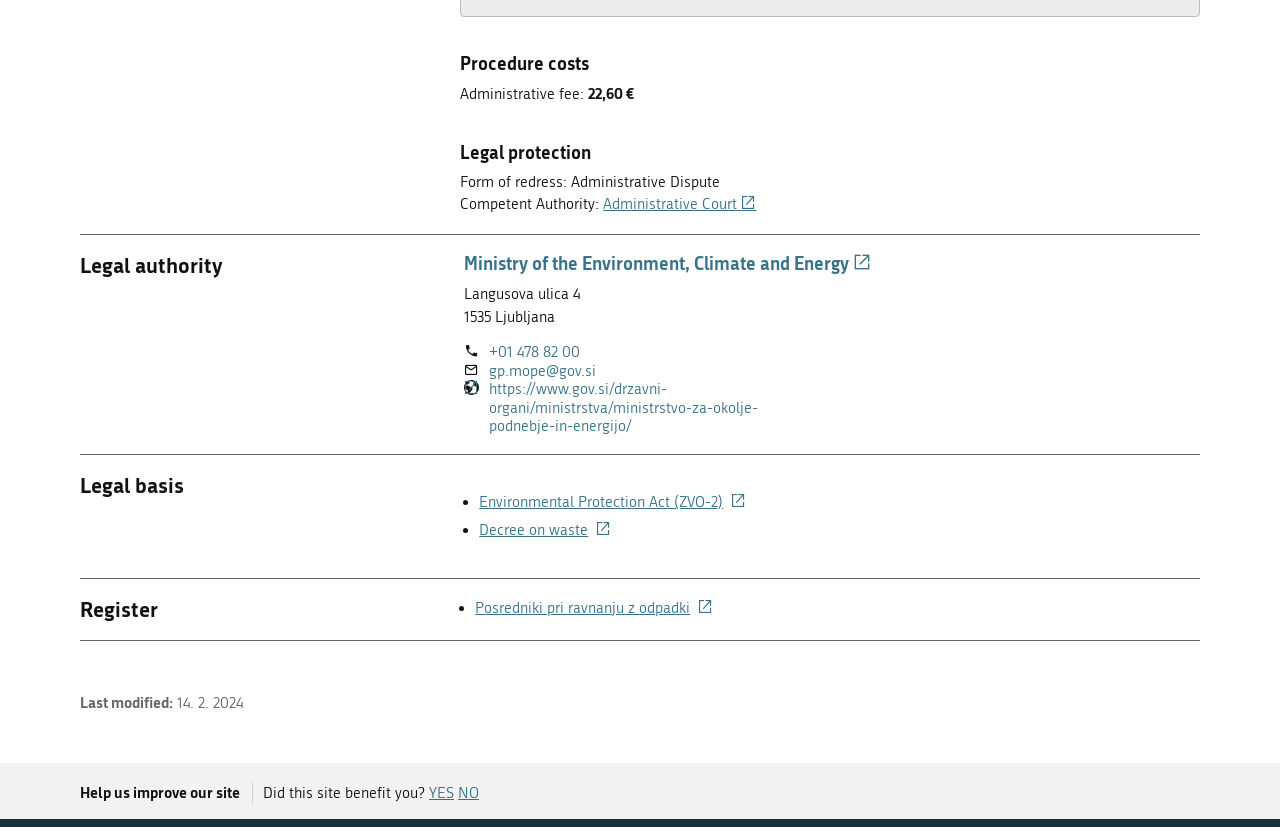What is the address of the Ministry of the Environment, Climate and Energy?
Refer to the image and provide a concise answer in one word or phrase.

Langusova ulica 4, 1535 Ljubljana